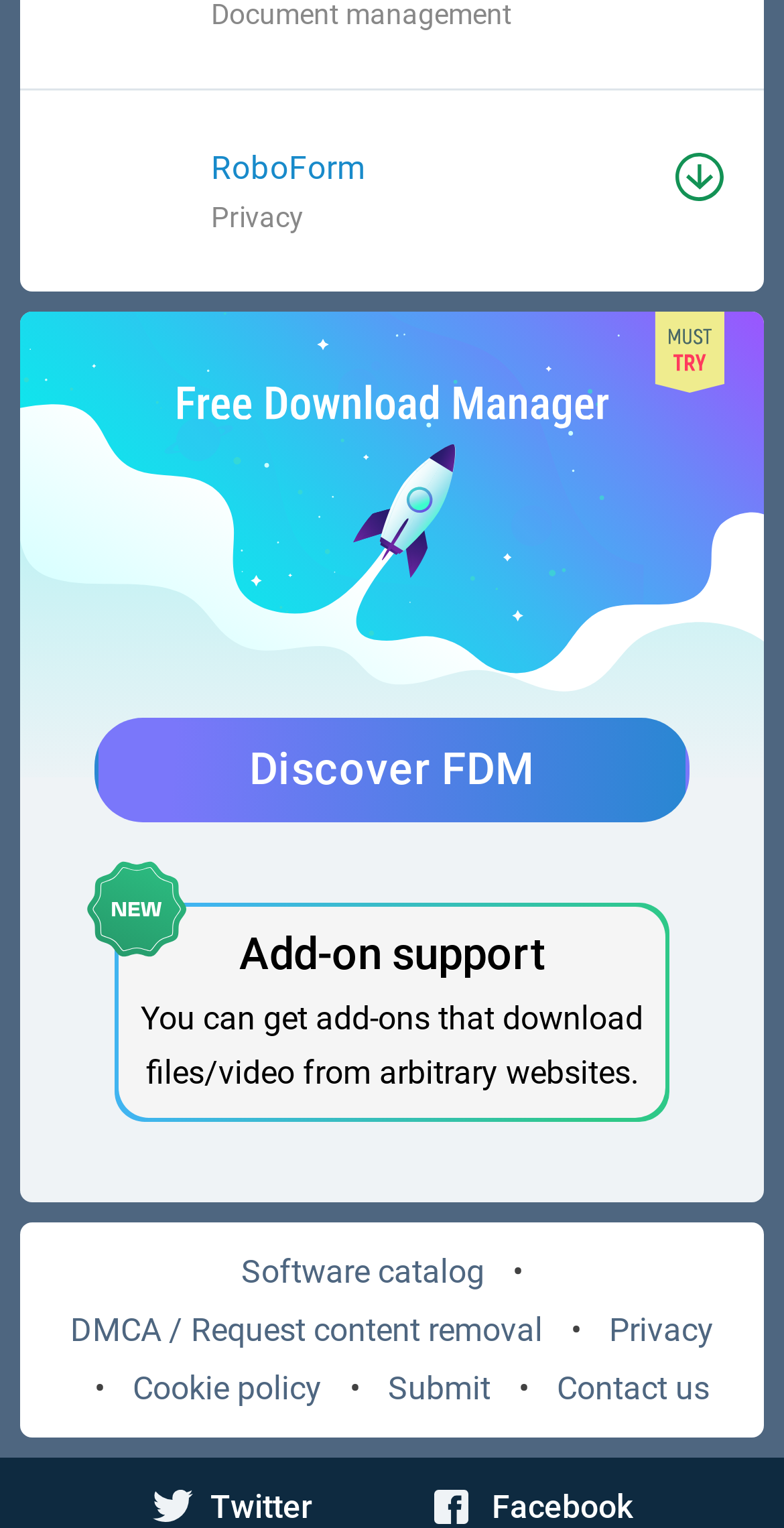Please identify the bounding box coordinates of the clickable area that will allow you to execute the instruction: "Click the 'Software catalog' link".

[0.308, 0.819, 0.618, 0.844]